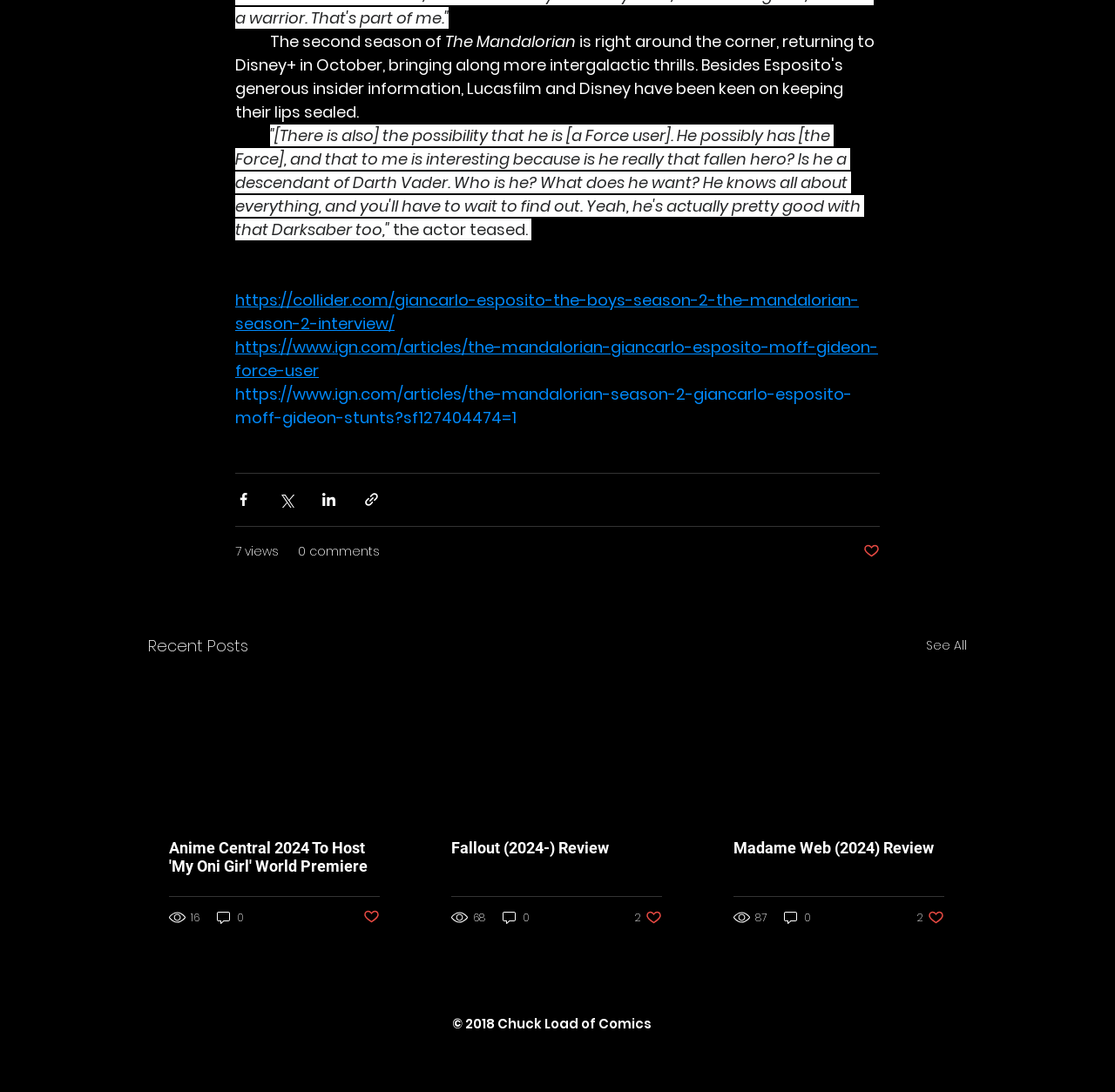Identify the bounding box coordinates of the region that needs to be clicked to carry out this instruction: "Share via Facebook". Provide these coordinates as four float numbers ranging from 0 to 1, i.e., [left, top, right, bottom].

[0.211, 0.45, 0.226, 0.465]